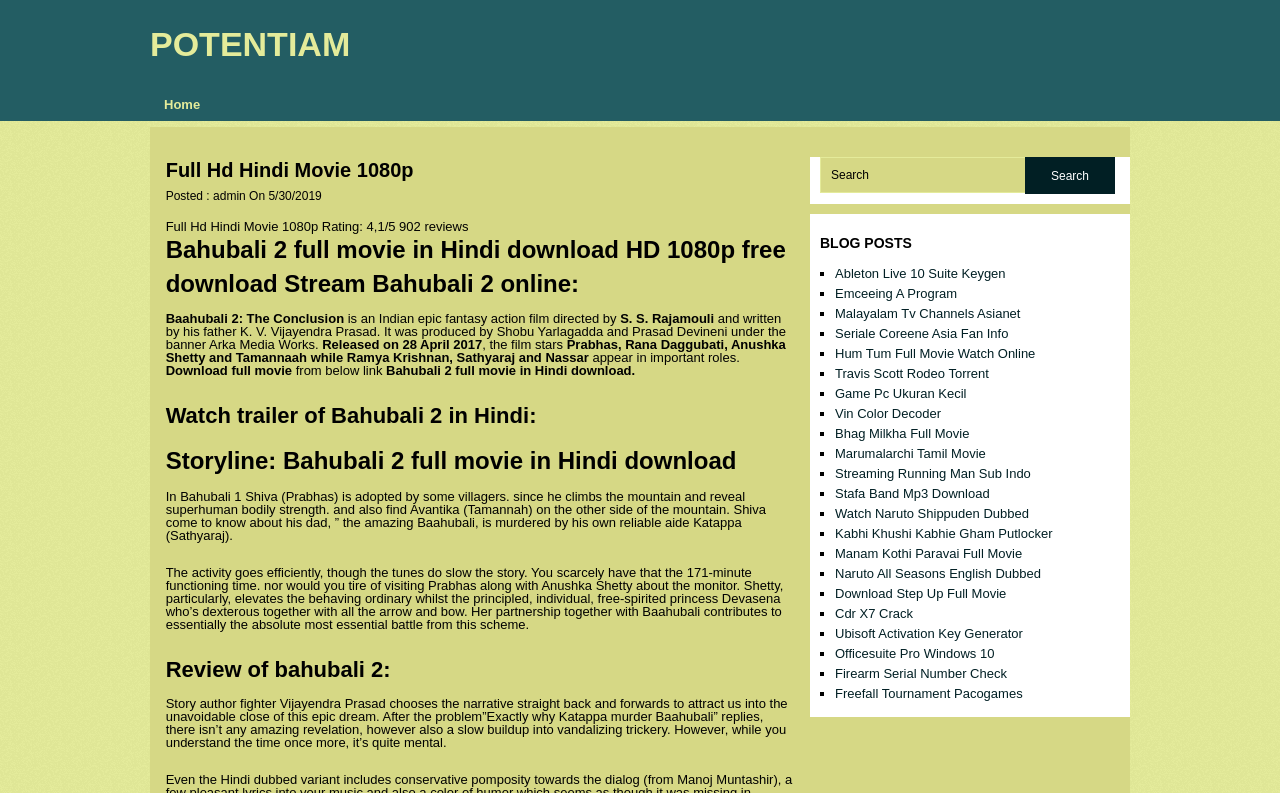Answer the question below using just one word or a short phrase: 
What is the rating of the movie?

4.1/5